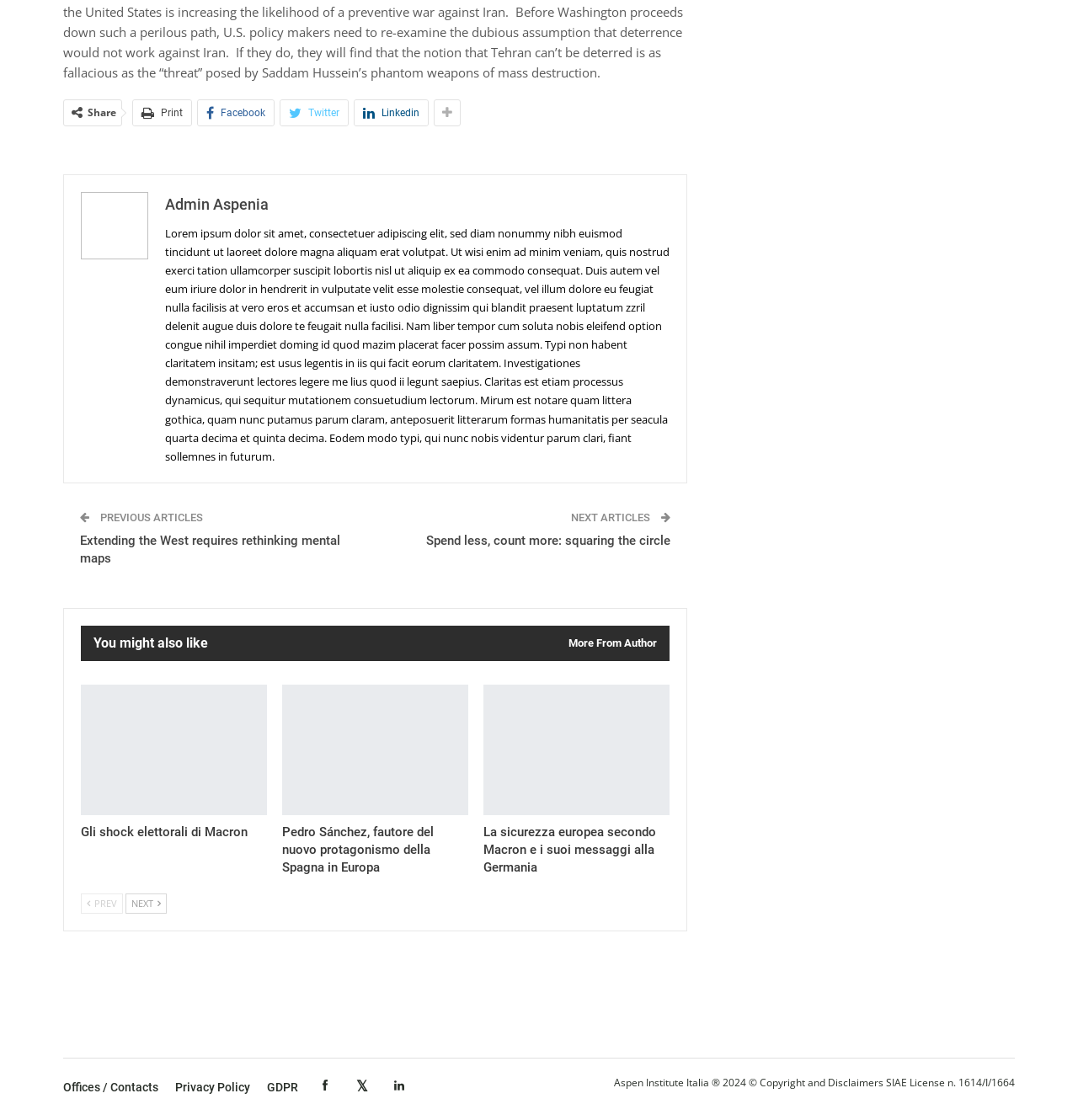Can you find the bounding box coordinates of the area I should click to execute the following instruction: "Visit the Offices / Contacts page"?

[0.059, 0.964, 0.147, 0.976]